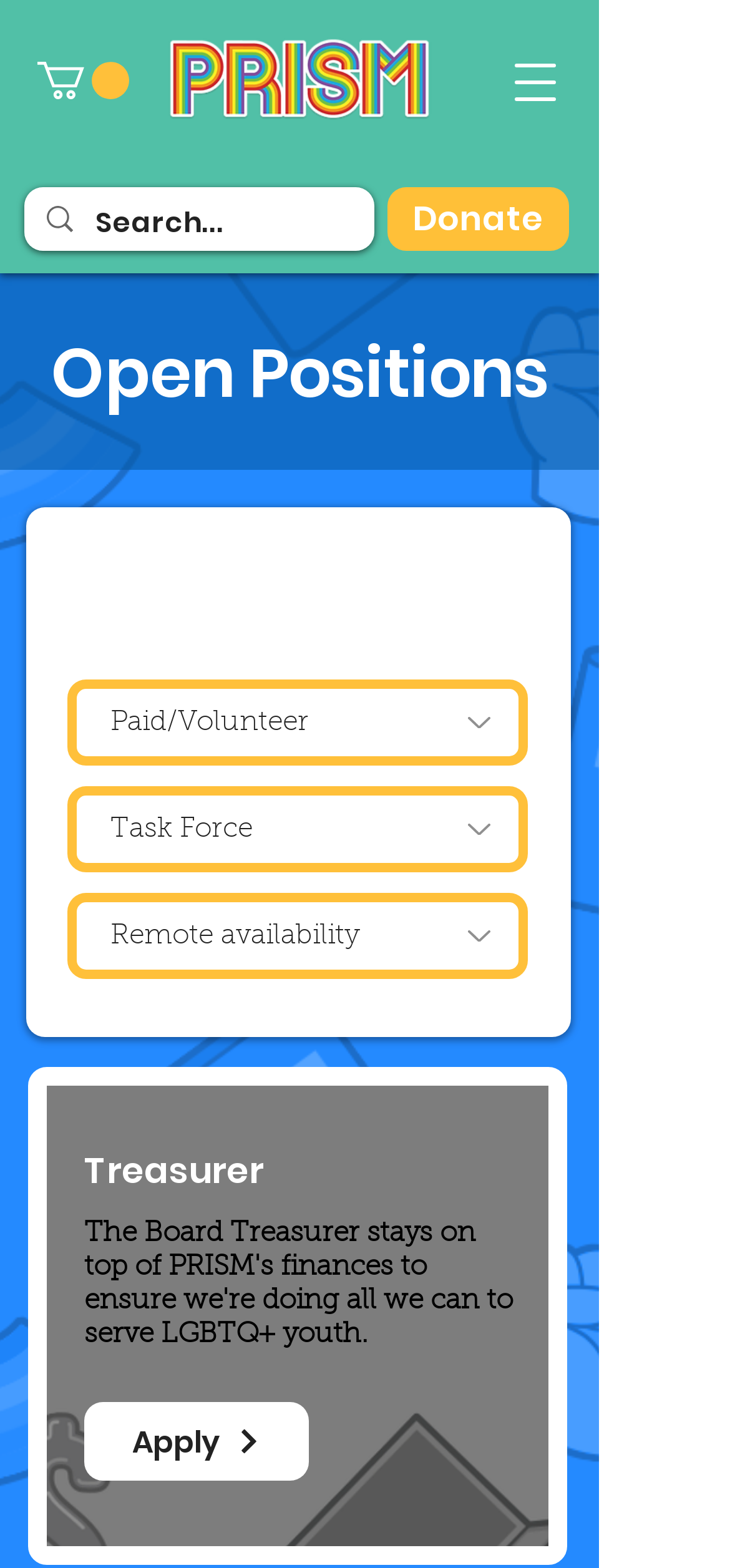Find the bounding box coordinates for the HTML element described in this sentence: "aria-label="Search..." name="q" placeholder="Search..."". Provide the coordinates as four float numbers between 0 and 1, in the format [left, top, right, bottom].

[0.131, 0.119, 0.415, 0.164]